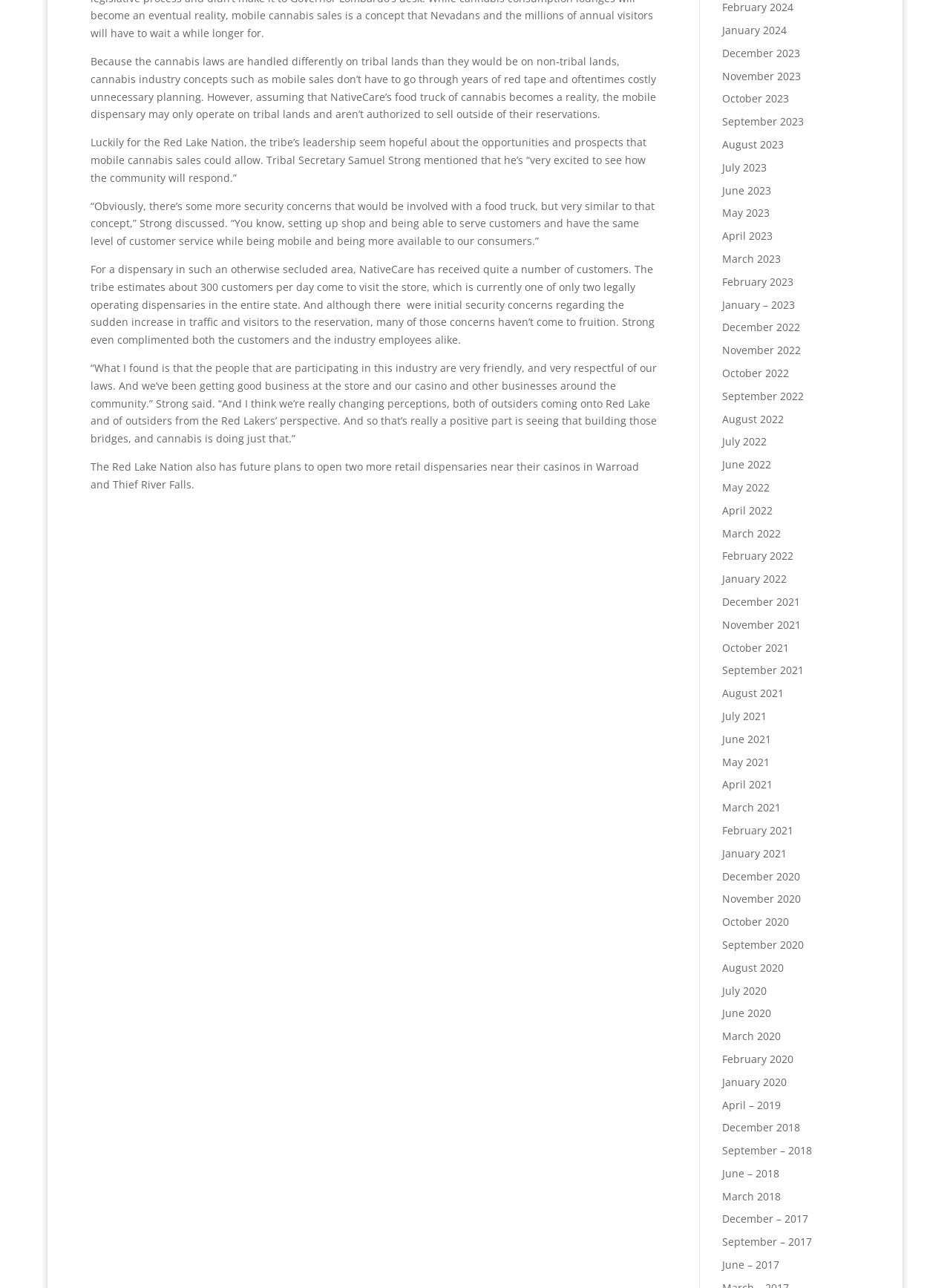Please identify the bounding box coordinates of the area that needs to be clicked to fulfill the following instruction: "Enter email address."

None